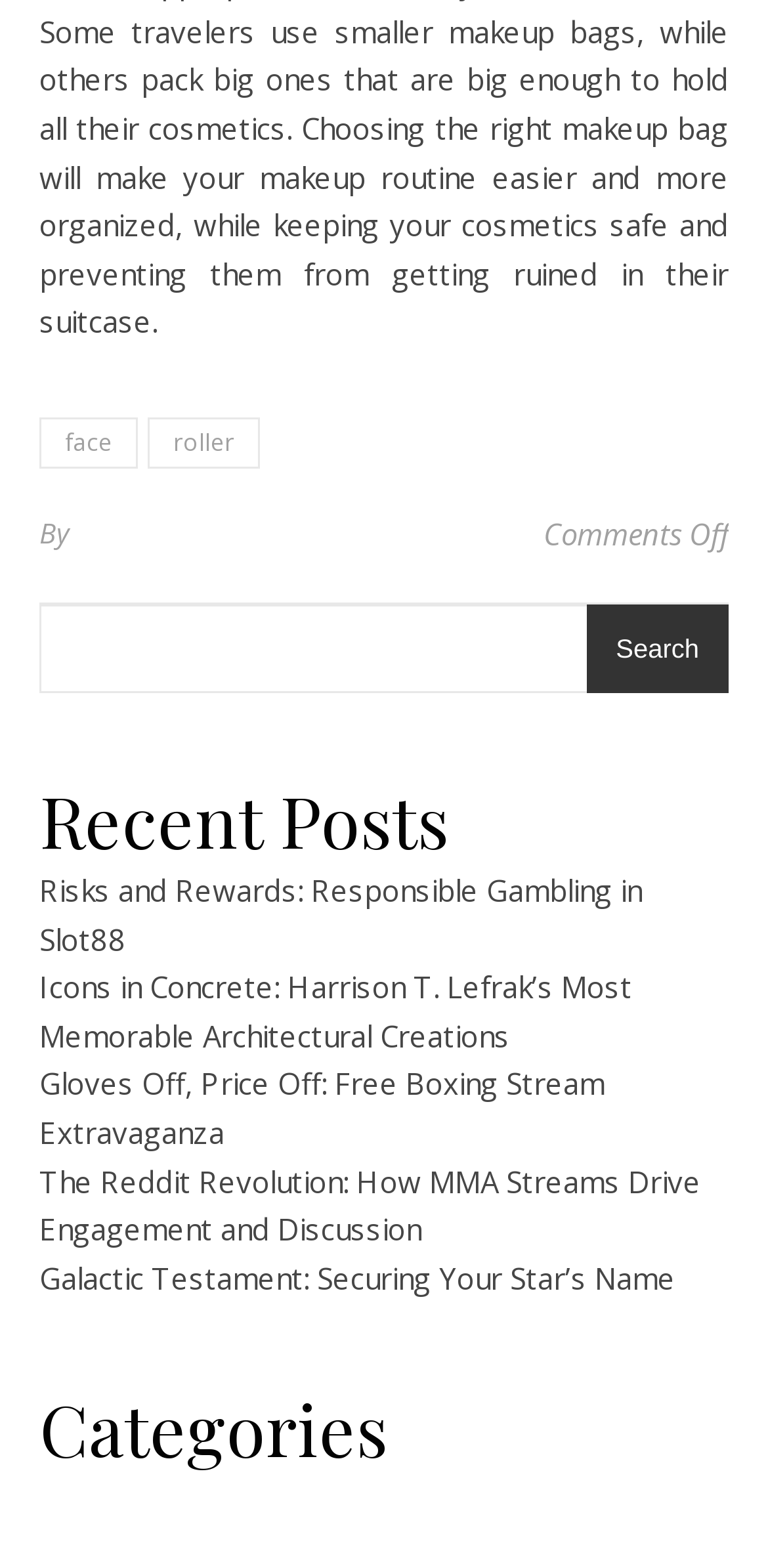Using the provided element description, identify the bounding box coordinates as (top-left x, top-left y, bottom-right x, bottom-right y). Ensure all values are between 0 and 1. Description: Search

[0.764, 0.385, 0.949, 0.442]